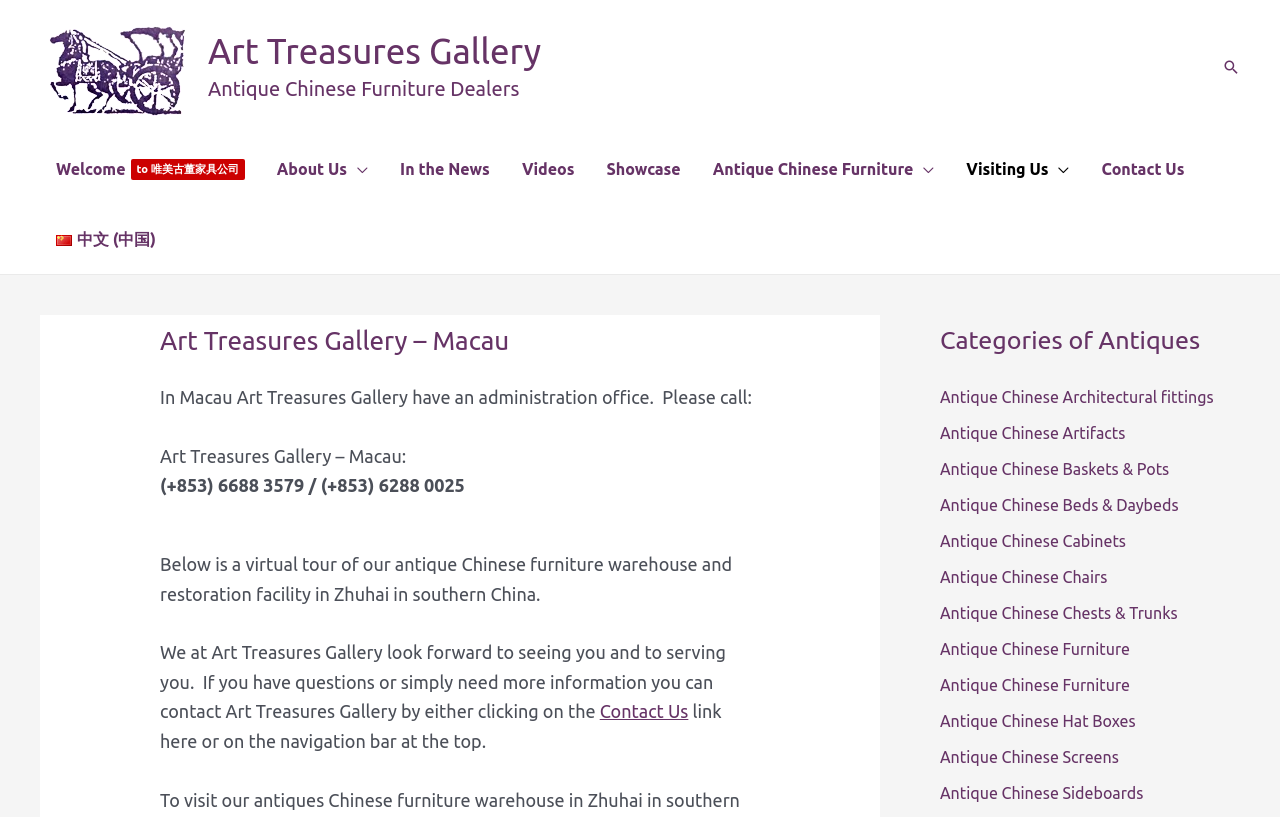Determine the bounding box coordinates of the region that needs to be clicked to achieve the task: "Contact Art Treasures Gallery".

[0.469, 0.858, 0.538, 0.883]